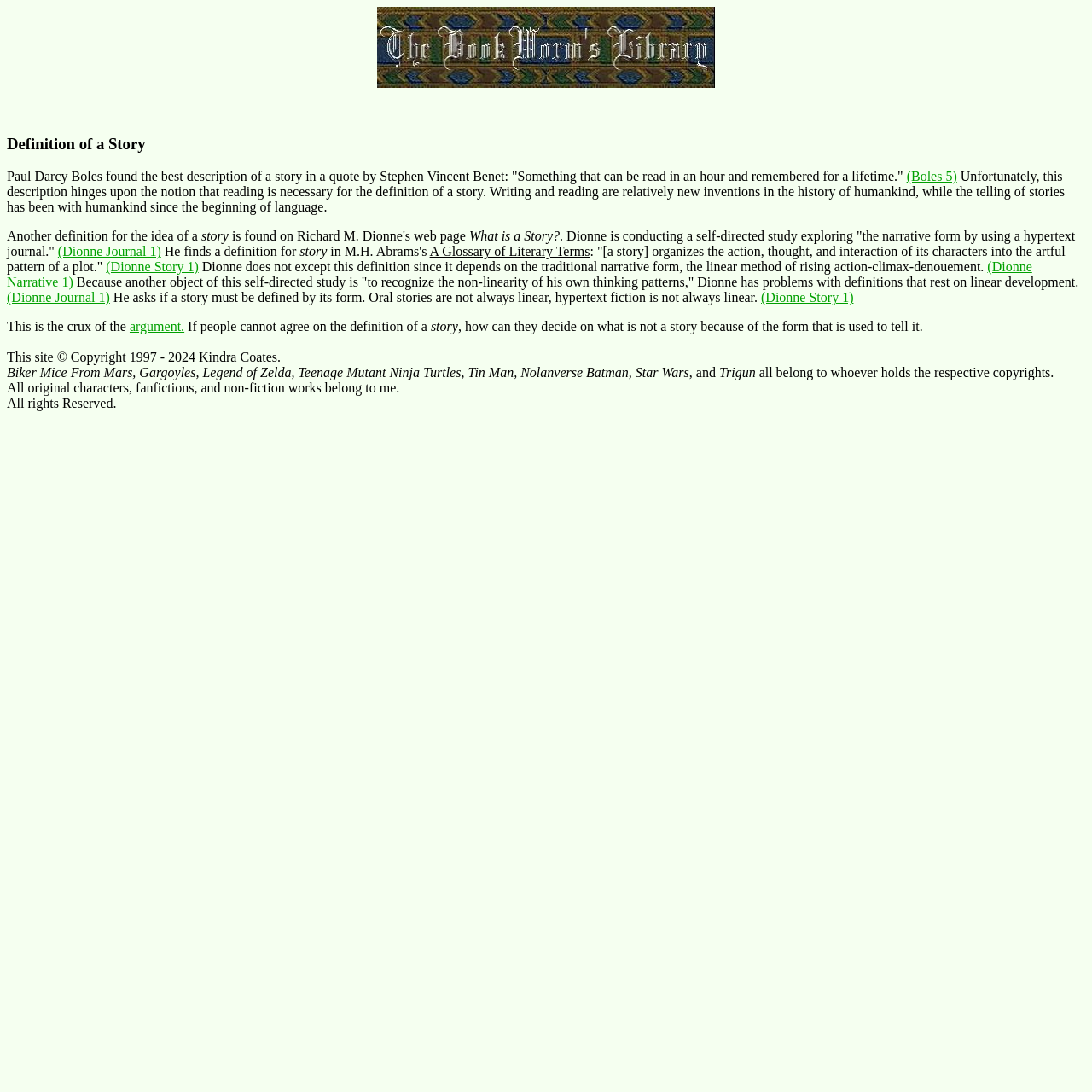Please provide a short answer using a single word or phrase for the question:
What franchises are mentioned on the webpage?

Biker Mice From Mars, Gargoyles, etc.